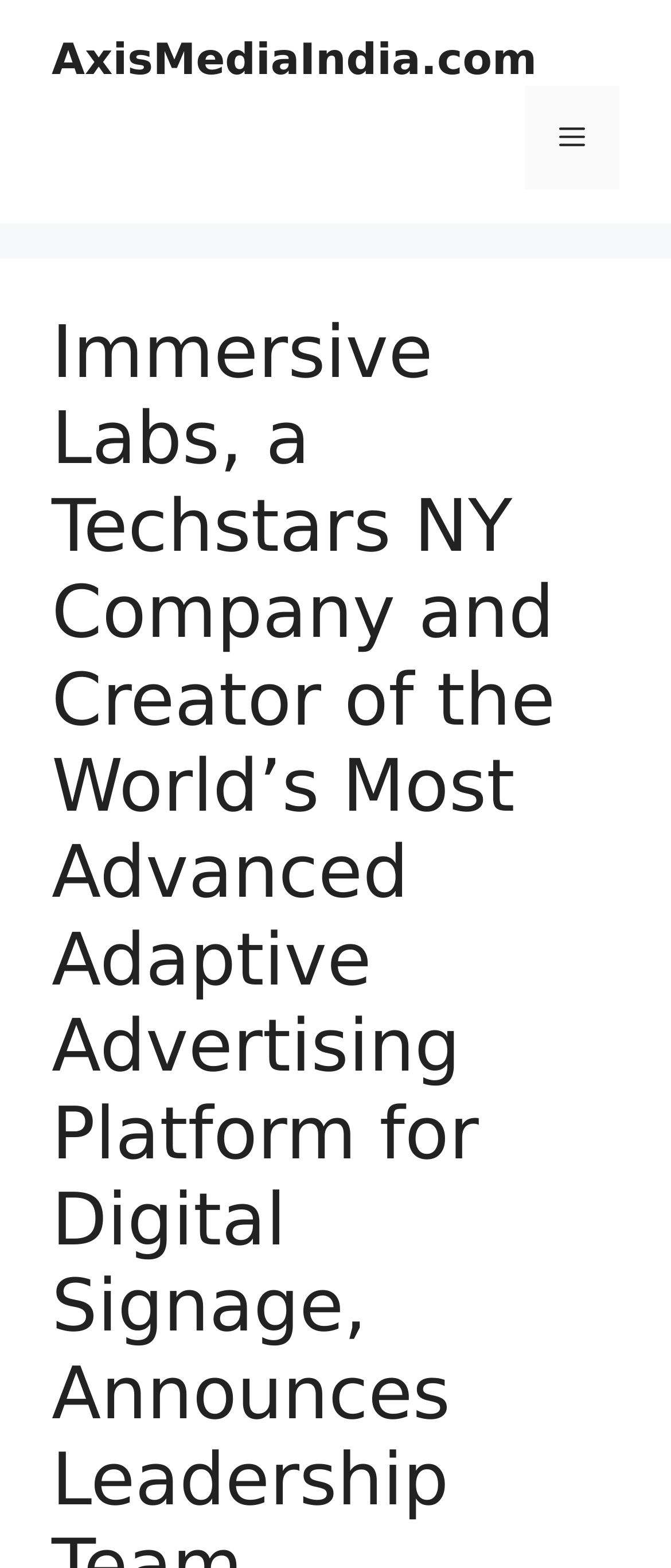Please find the bounding box coordinates in the format (top-left x, top-left y, bottom-right x, bottom-right y) for the given element description. Ensure the coordinates are floating point numbers between 0 and 1. Description: Menu

[0.782, 0.055, 0.923, 0.121]